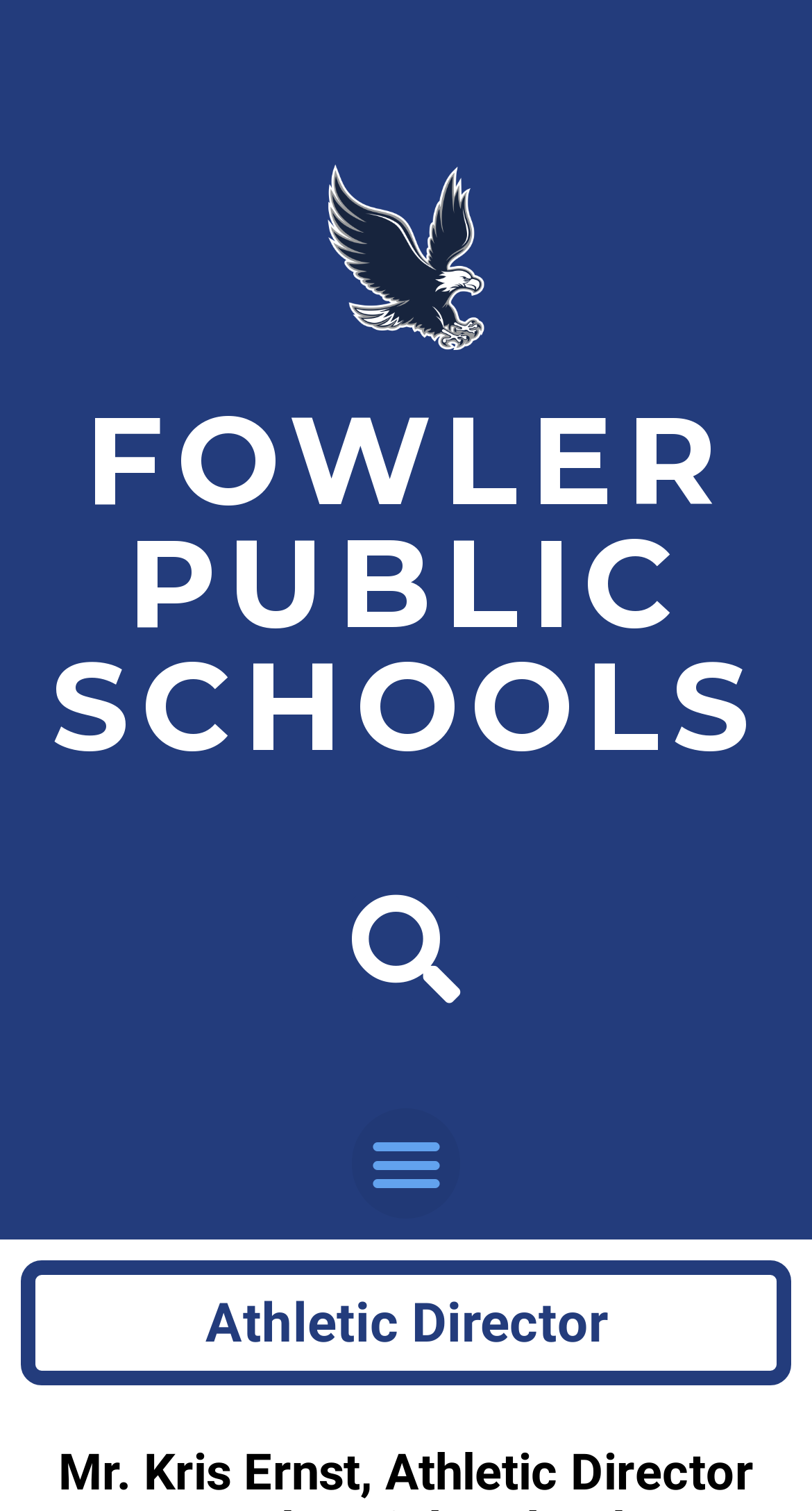Give a detailed account of the webpage.

The webpage is about the Athletics Director of Fowler Public Schools. At the top-left corner, there is a link. Below it, a prominent heading "FOWLER PUBLIC SCHOOLS" is displayed, which also contains a link with the same text. 

On the top-right corner, a search bar is located, accompanied by a "Search" button. Next to the search bar, a "Menu Toggle" button is positioned. 

Further down, a heading "Athletic Director" is placed, which is likely the main topic of the webpage.